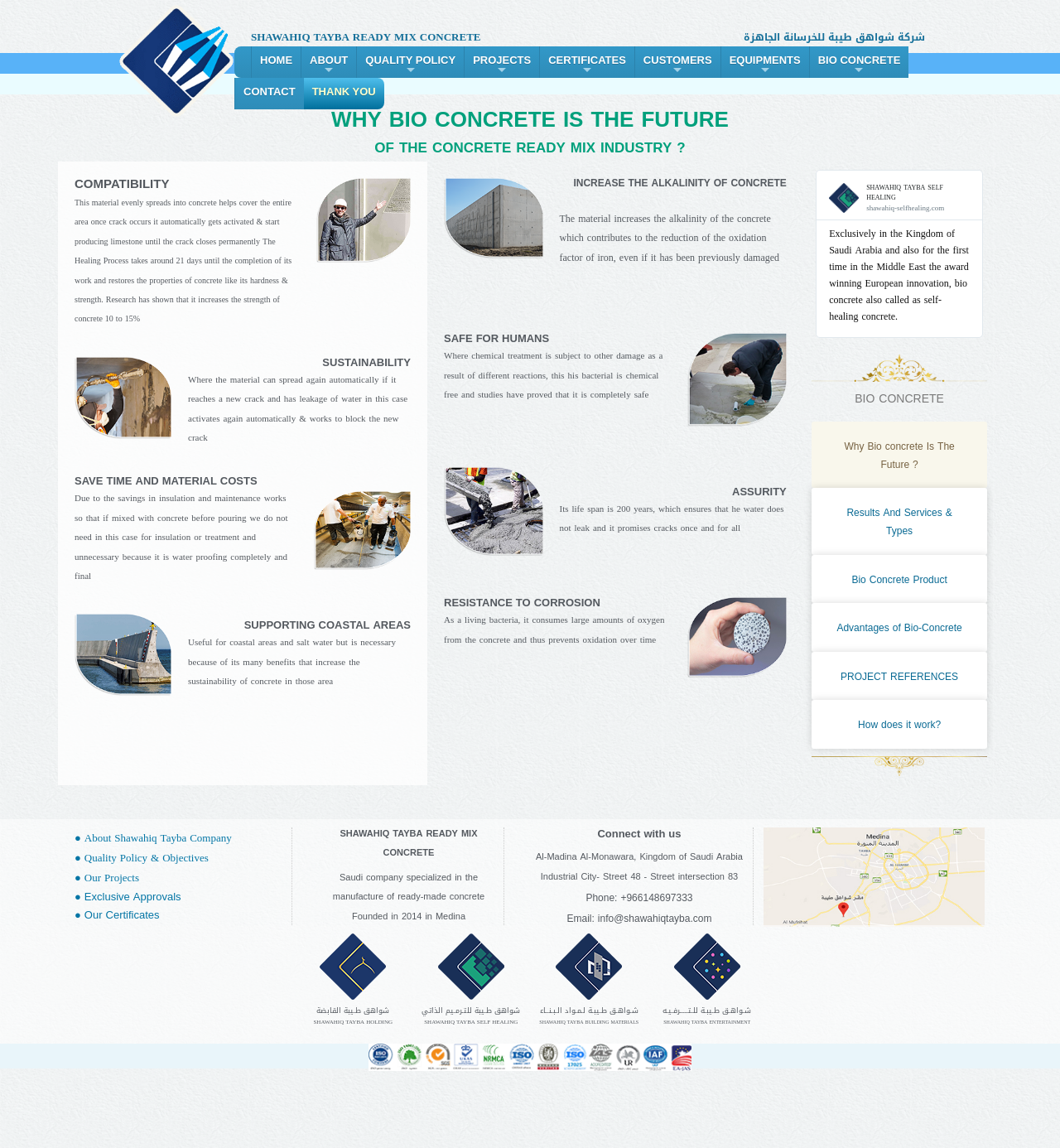Give a one-word or one-phrase response to the question: 
What is the company name at the top of the page?

SHAWAHIQ TAYBA READY MIX CONCRETE